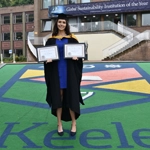Please answer the following question using a single word or phrase: What is behind the graduate?

University's emblem on a green mat